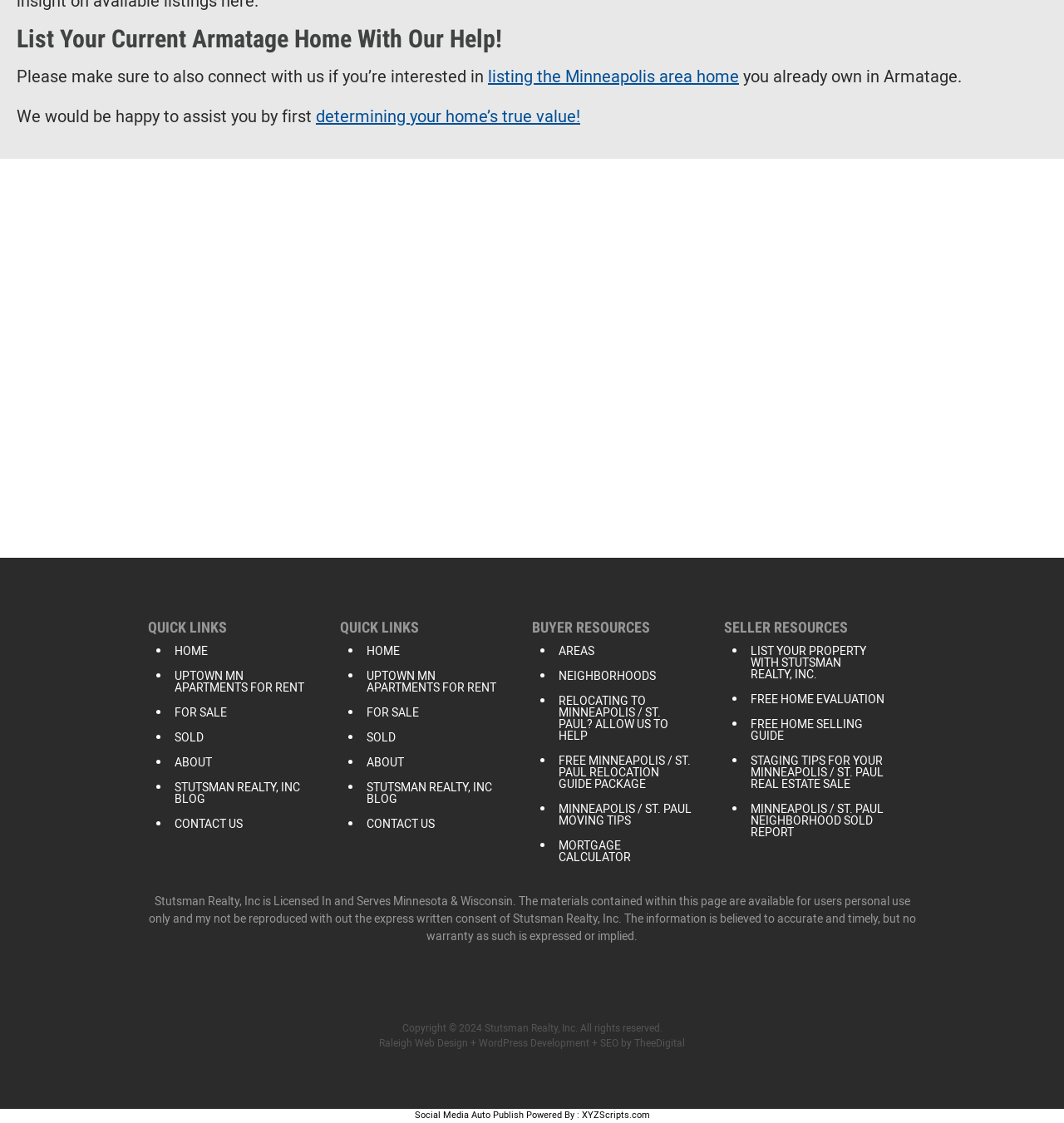Please predict the bounding box coordinates of the element's region where a click is necessary to complete the following instruction: "Learn more about listing the Minneapolis area home". The coordinates should be represented by four float numbers between 0 and 1, i.e., [left, top, right, bottom].

[0.459, 0.056, 0.695, 0.081]